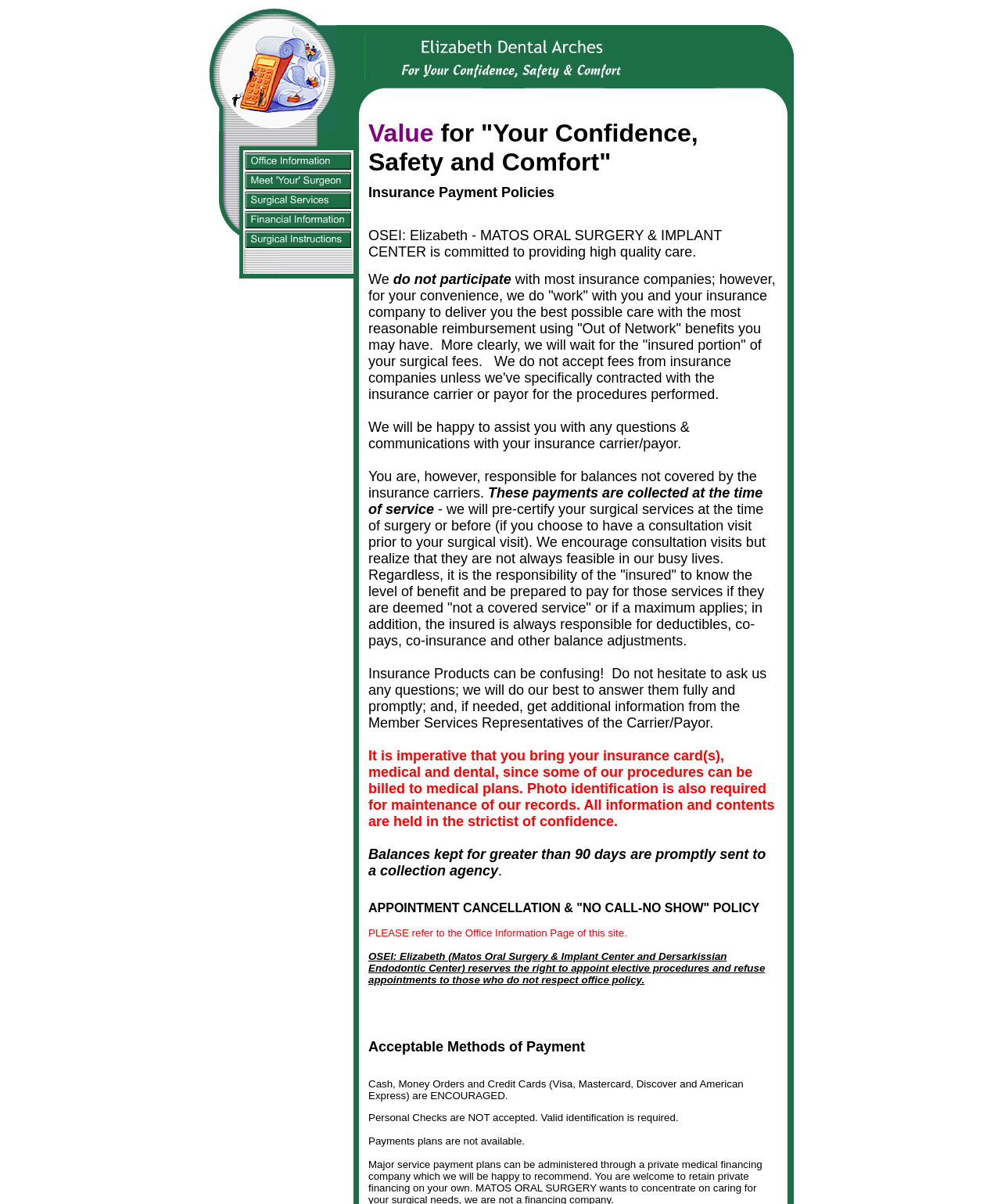Please provide a comprehensive answer to the question based on the screenshot: What happens to balances kept for greater than 90 days?

According to the insurance payment policies section, balances kept for greater than 90 days are promptly sent to a collection agency. This is mentioned in the sentence 'Balances kept for greater than 90 days are promptly sent to a collection agency'.